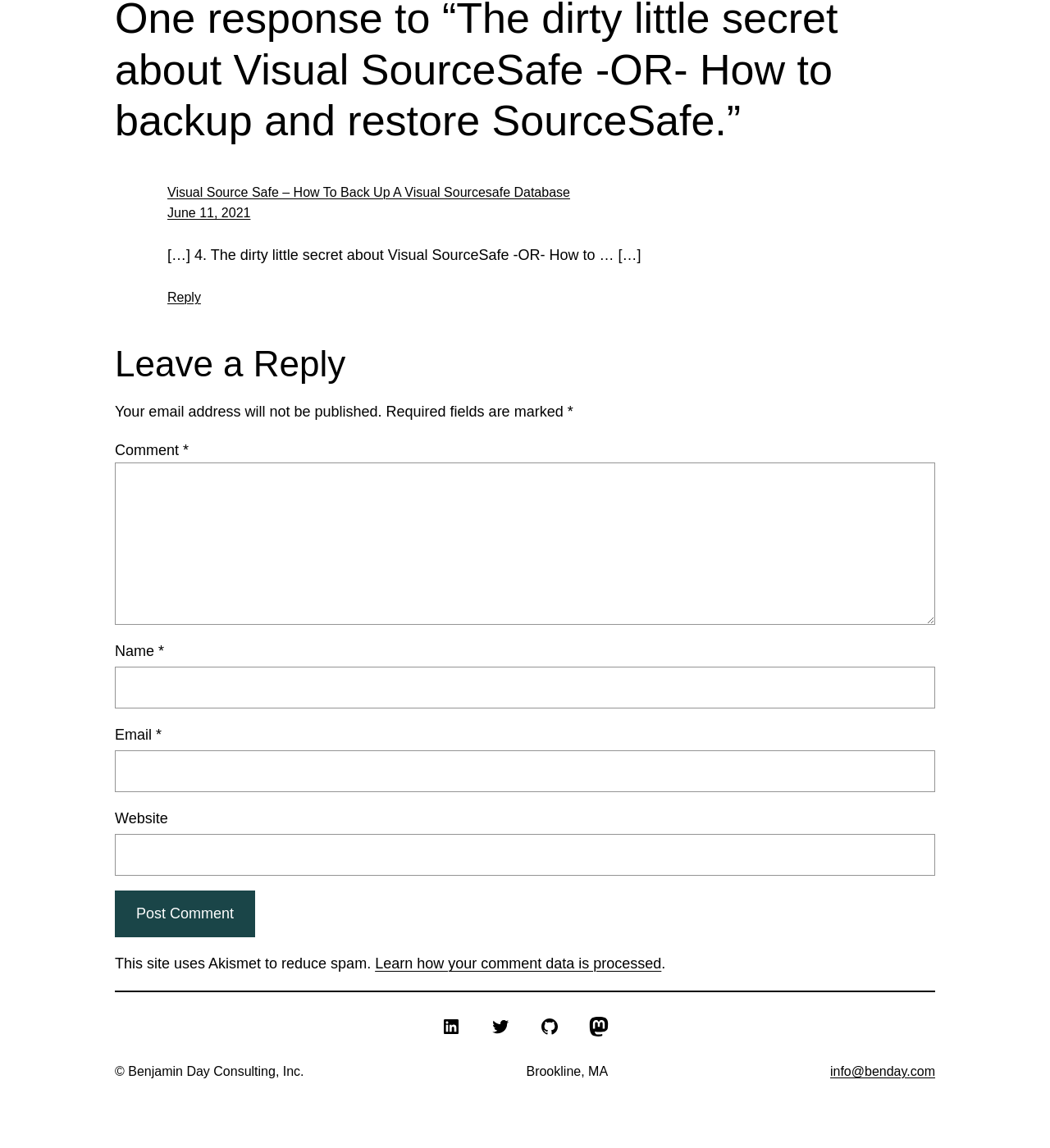What is the title of the article?
From the image, respond with a single word or phrase.

Visual Source Safe